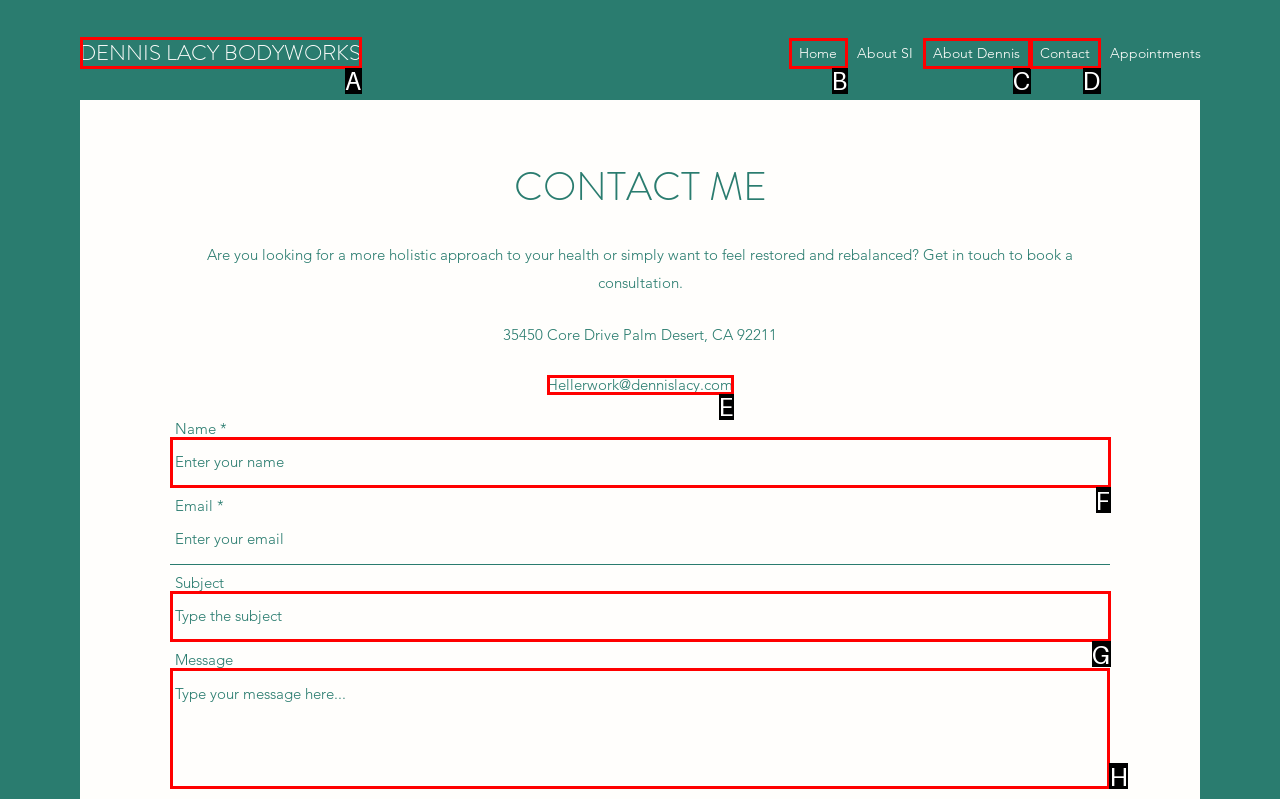Find the option you need to click to complete the following instruction: Write a message in the Message field
Answer with the corresponding letter from the choices given directly.

H